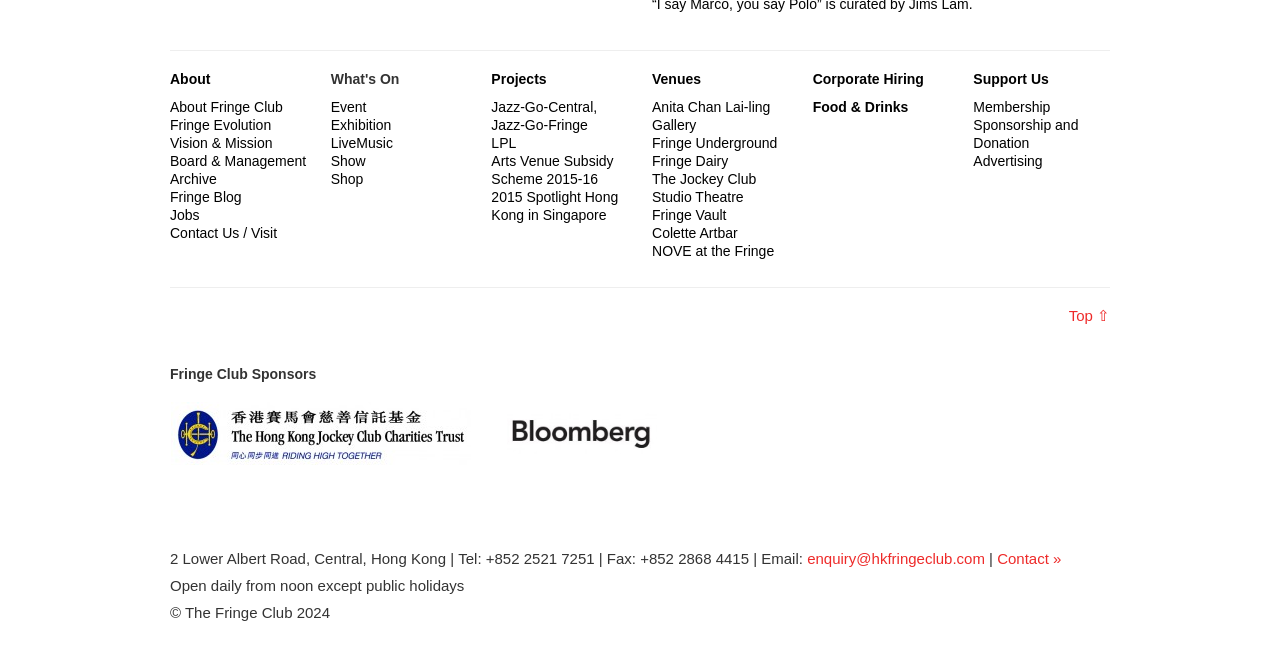What is the name of the first venue listed?
Can you provide an in-depth and detailed response to the question?

I looked at the links under the Venues section and found that the first one is 'Anita Chan Lai-ling Gallery'.